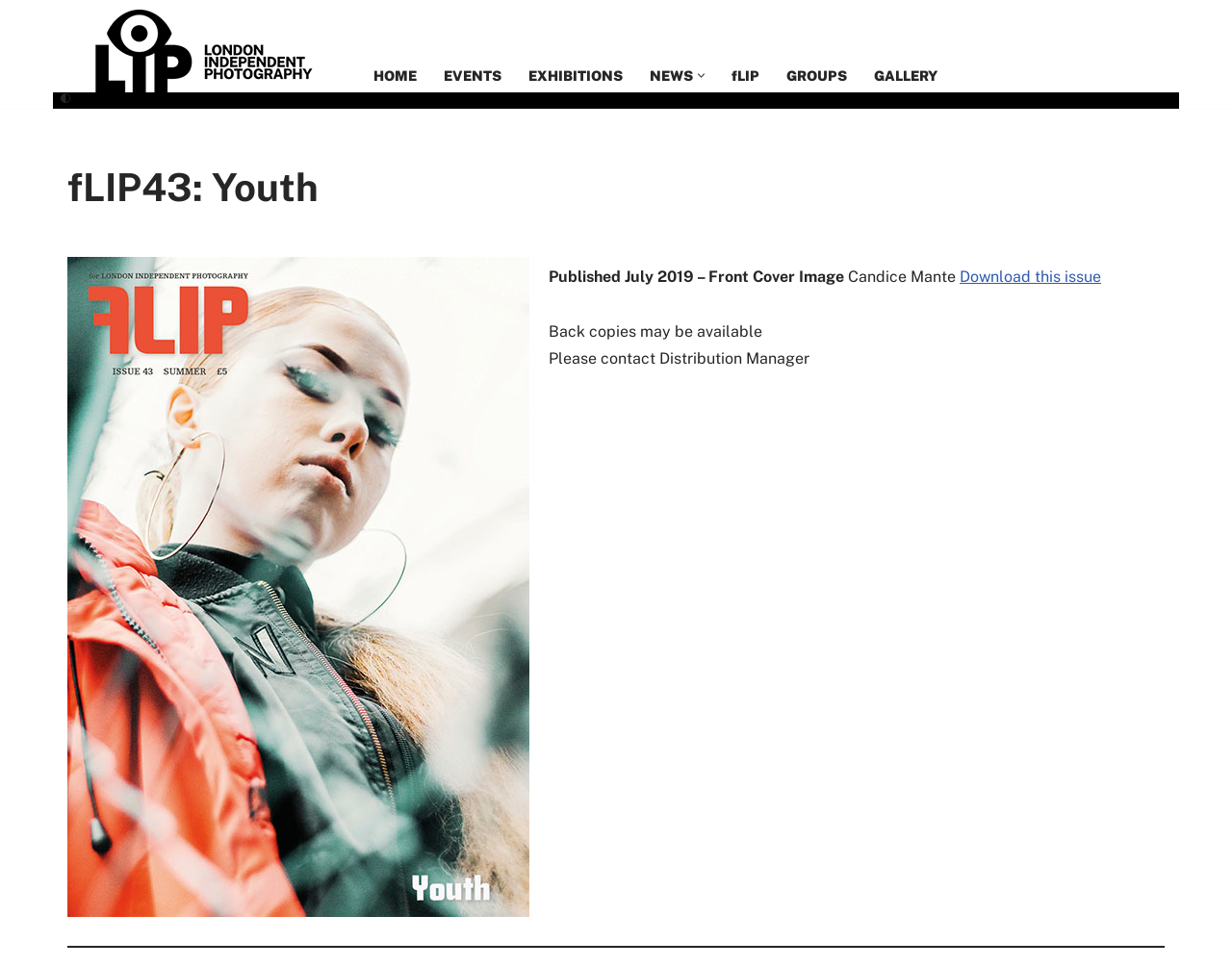Illustrate the webpage's structure and main components comprehensively.

The webpage is about fLIP Magazine for London Independent Photography, specifically the 43rd issue focused on youth. At the top left, there is a "Skip to content" link. Next to it, on the top left, is the magazine's title "fLIP Magazine for London Independent Photography" in a link format. 

On the top right, there is a primary navigation menu with seven links: "HOME", "EVENTS", "EXHIBITIONS", "NEWS", a button to open a submenu, "fLIP", "GROUPS", and "GALLERY". 

Below the navigation menu, there is a large heading "fLIP43: Youth" that spans almost the entire width of the page. Underneath the heading, there is a section with a front cover image, which is described as "Published July 2019 – Front Cover Image". The photographer's name, "Candice Mante", is mentioned next to the image description. 

On the right side of the image description, there is a link to "Download this issue". Below the image description, there is a paragraph of text that mentions back copies may be available and provides contact information for the Distribution Manager. 

At the very bottom of the page, there is a horizontal separator line.